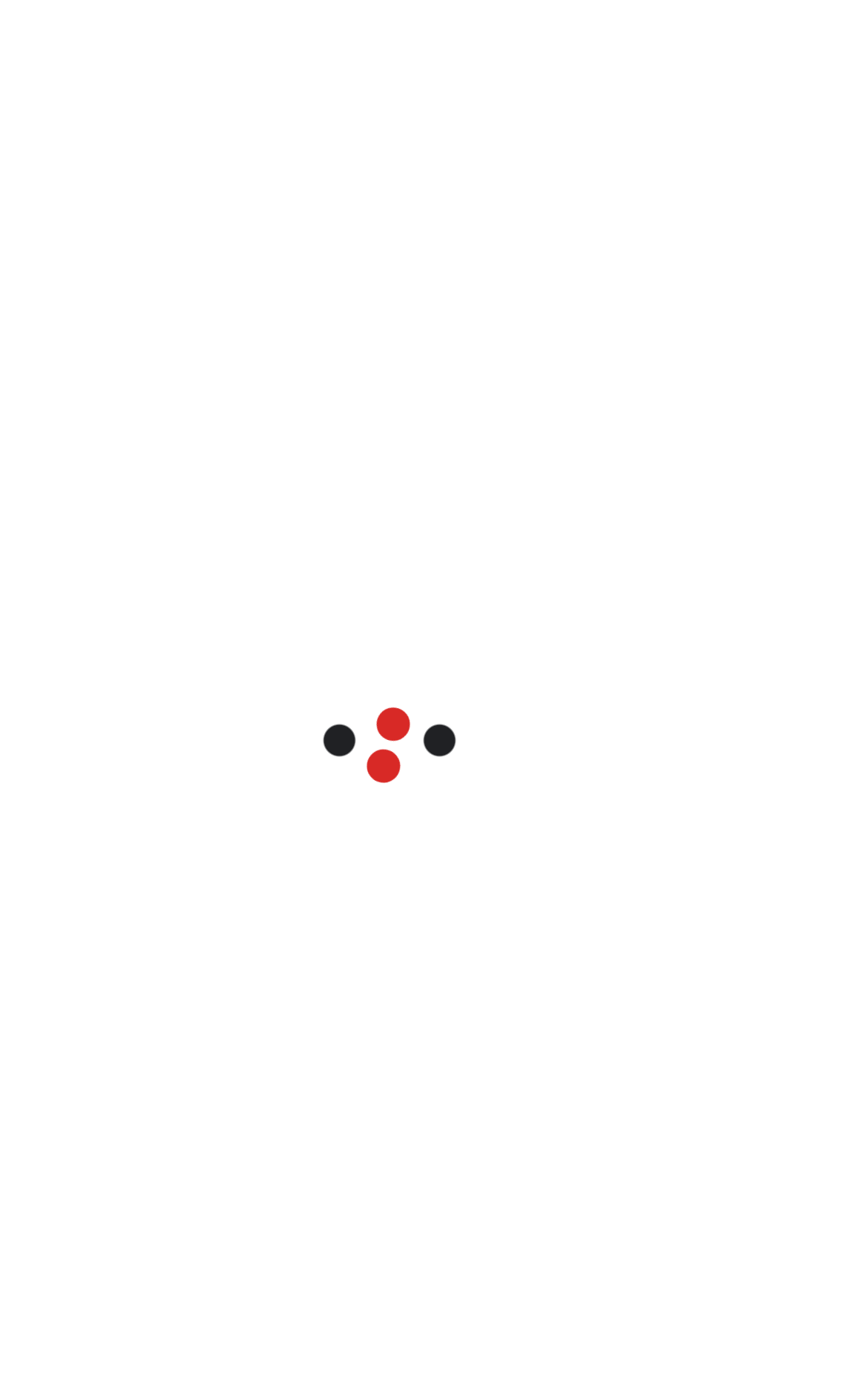Please find and generate the text of the main heading on the webpage.

Samsung Galaxy S9 GSM